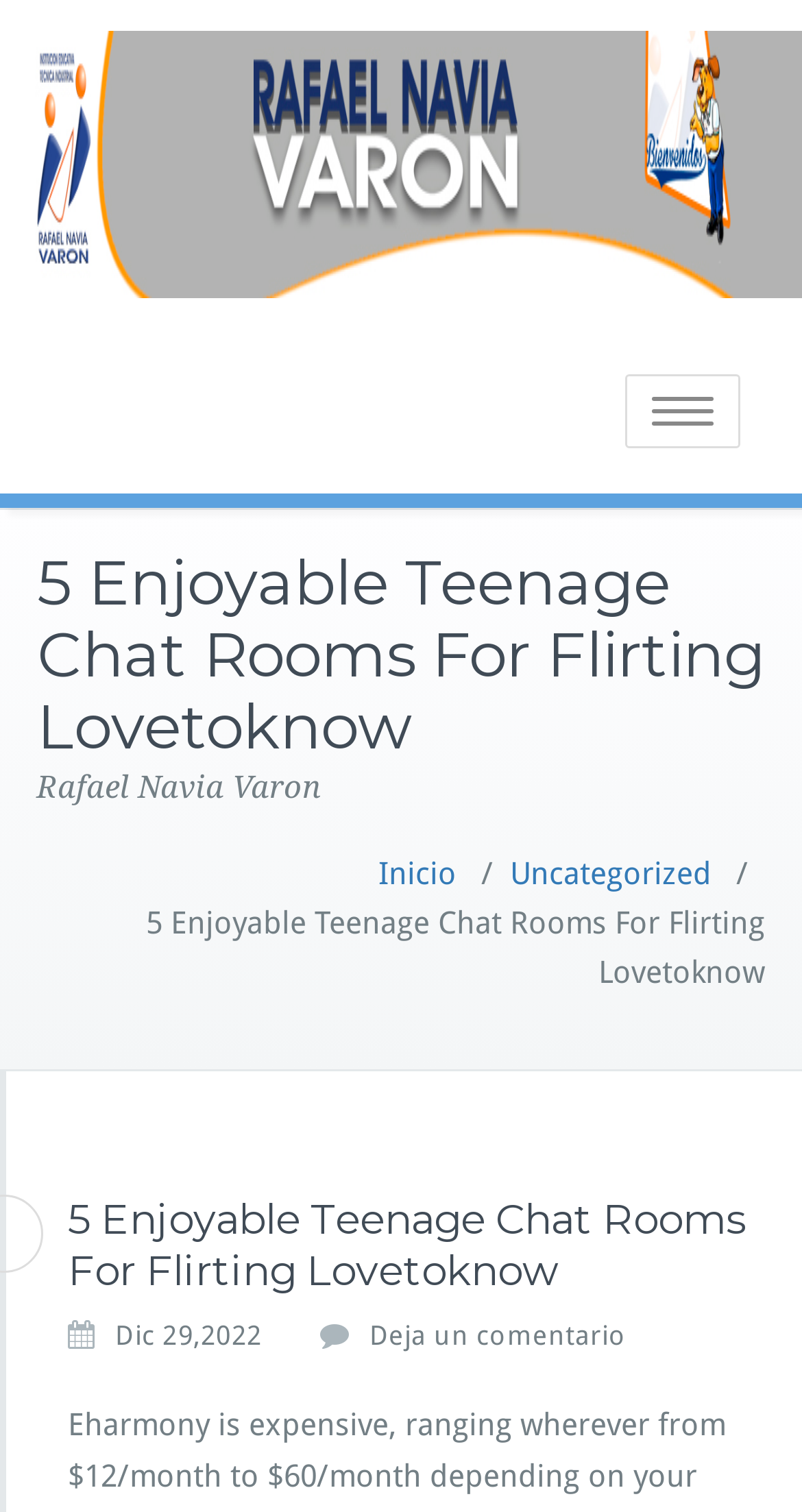What is the purpose of the button at the top?
Answer the question with just one word or phrase using the image.

Toggle navigation